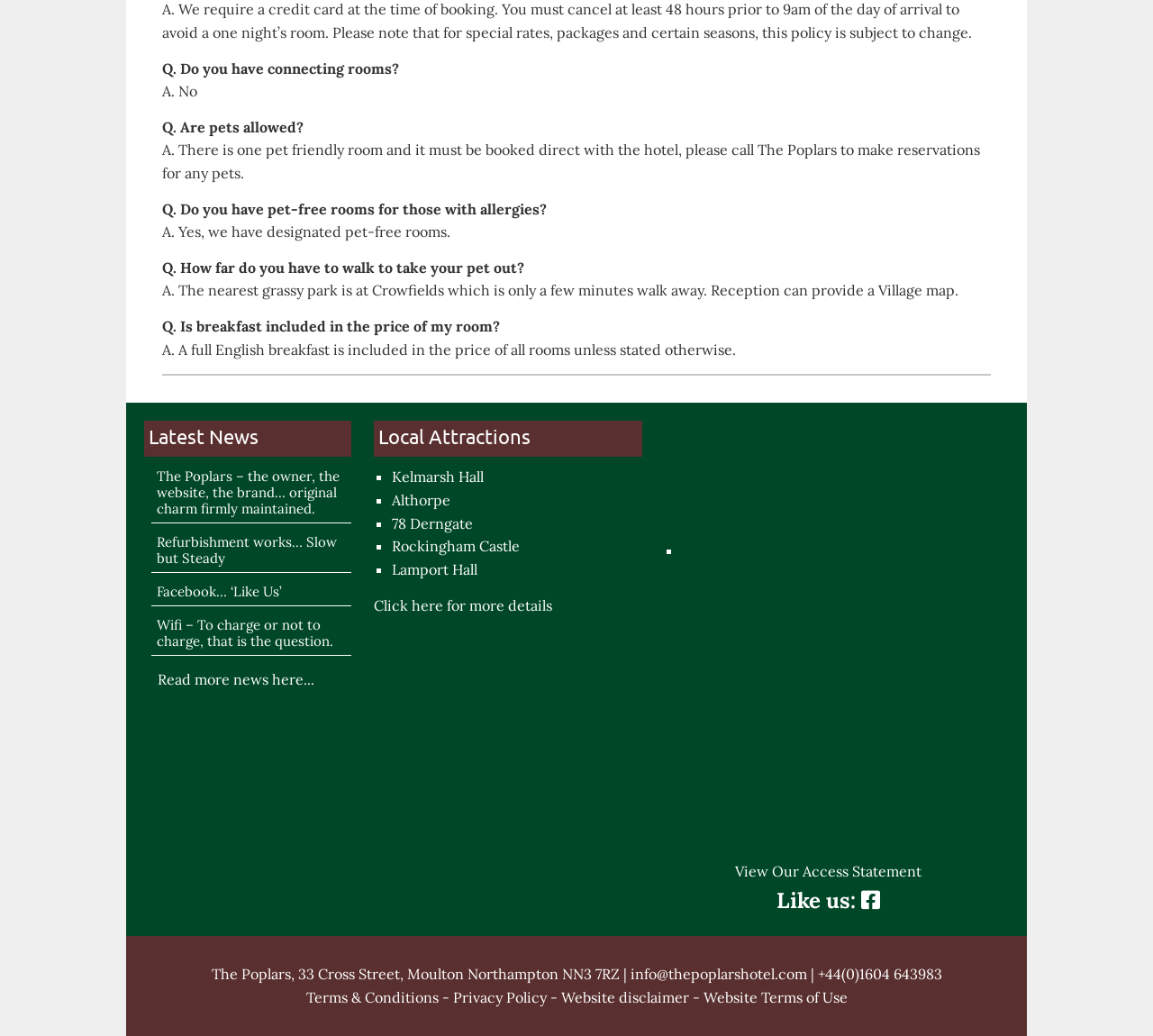Determine the bounding box coordinates of the region to click in order to accomplish the following instruction: "Like us on Facebook". Provide the coordinates as four float numbers between 0 and 1, specifically [left, top, right, bottom].

[0.674, 0.855, 0.763, 0.882]